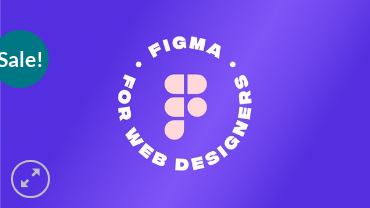Use the information in the screenshot to answer the question comprehensively: What is the shape of the course name?

The course name 'Figma for Web Designers' is prominently set in a circular format, which adds to the modern and creative design of the logo.